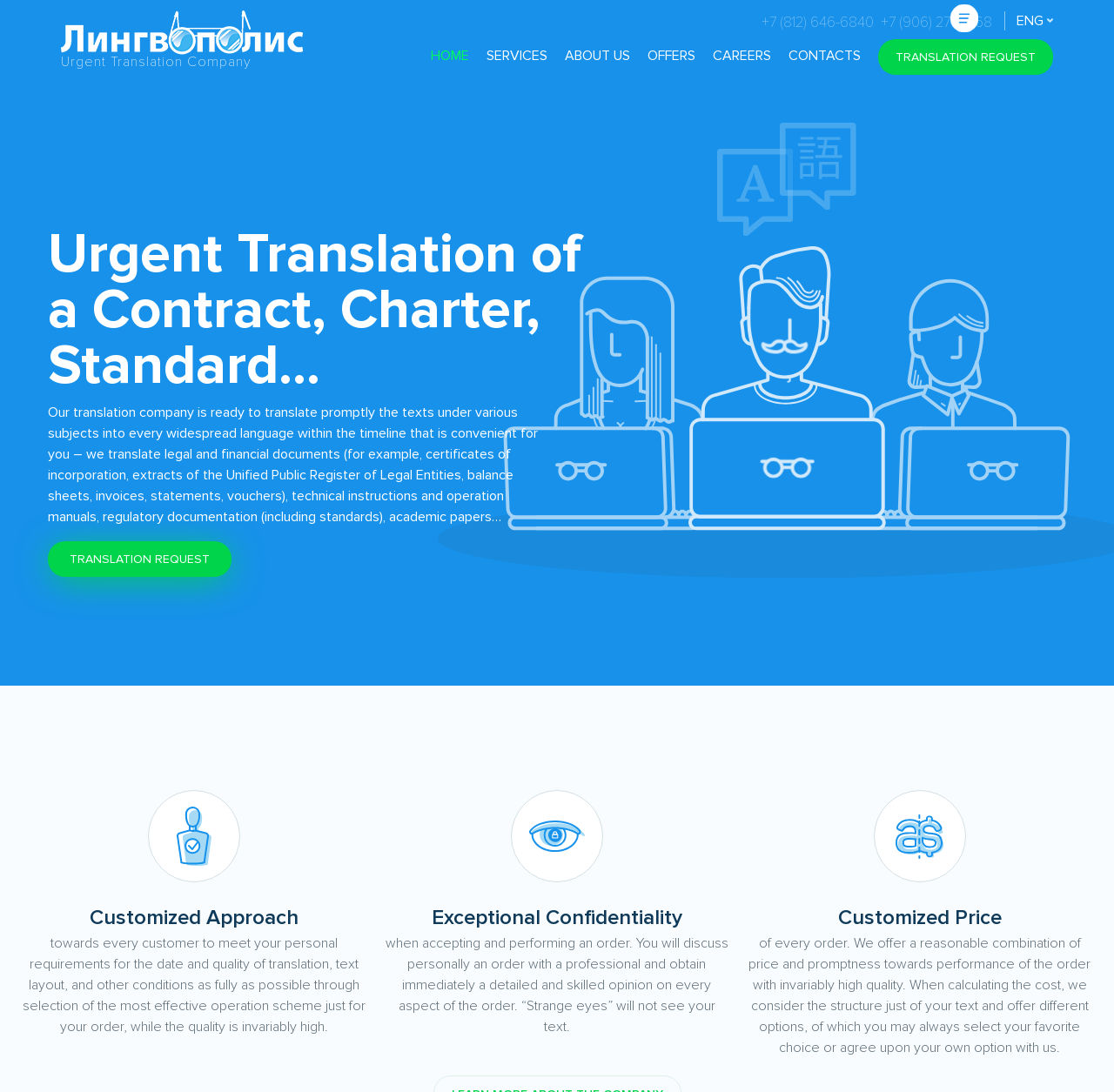What is the phone number on the top right?
Using the image as a reference, answer the question with a short word or phrase.

+7 (812) 646-6840